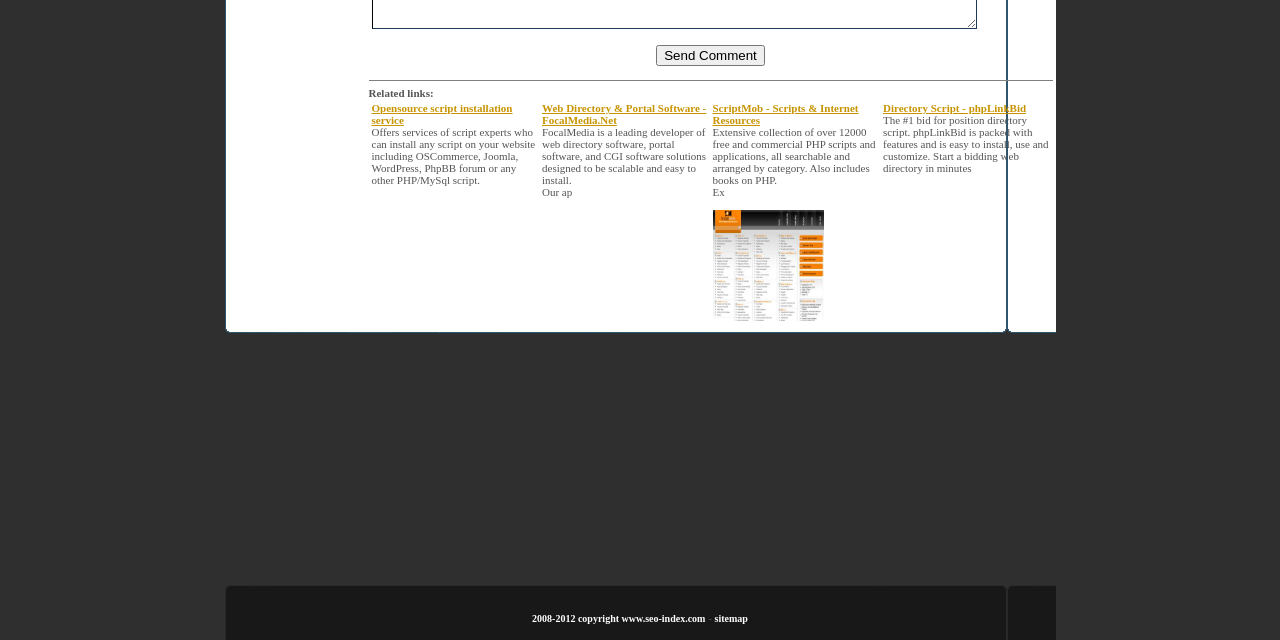Specify the bounding box coordinates (top-left x, top-left y, bottom-right x, bottom-right y) of the UI element in the screenshot that matches this description: Directory Script - phpLinkBid

[0.69, 0.159, 0.802, 0.177]